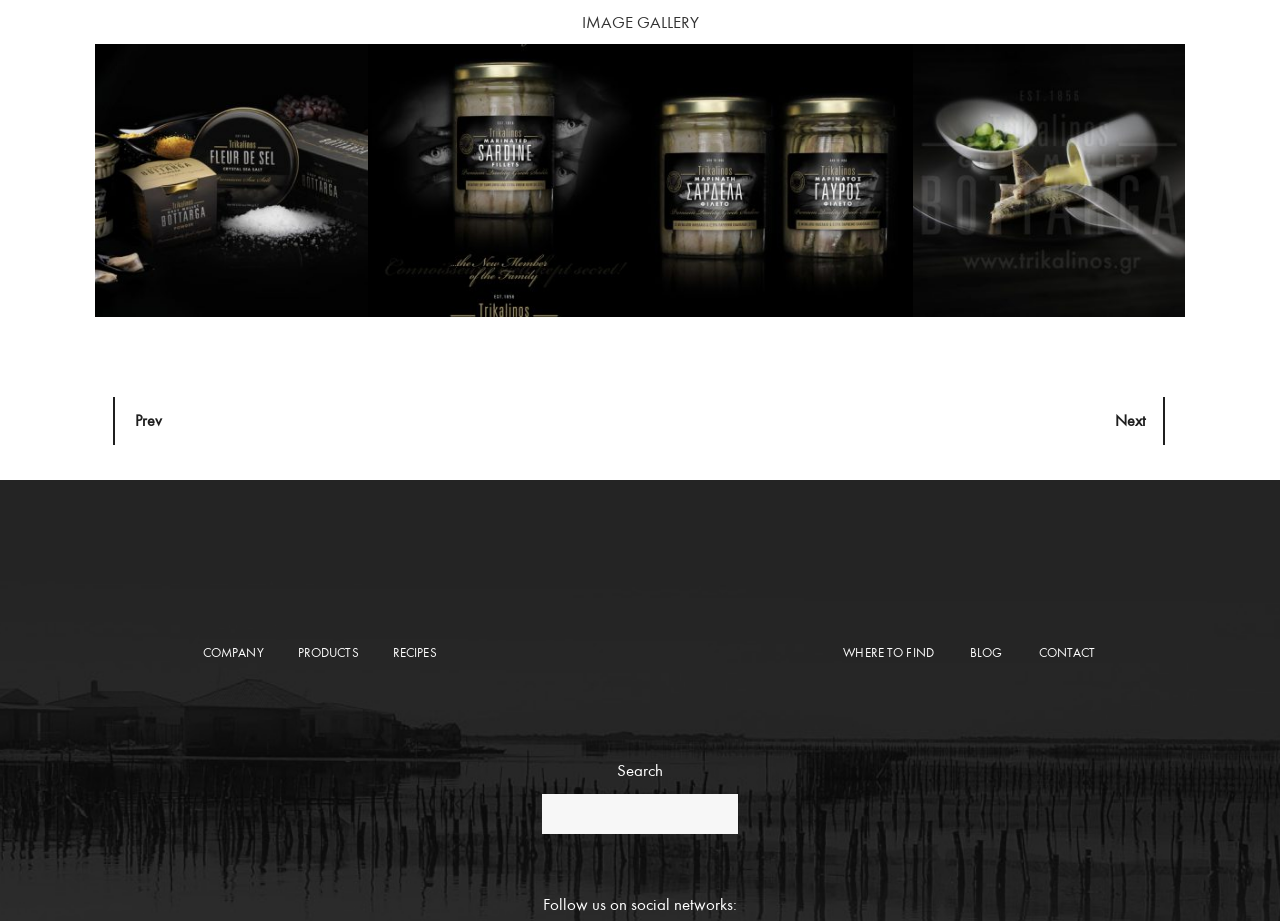How many social media links are there?
Please answer the question as detailed as possible based on the image.

I can see a text 'Follow us on social networks:' at the bottom of the page, but there is only one link provided. Therefore, there is only one social media link.